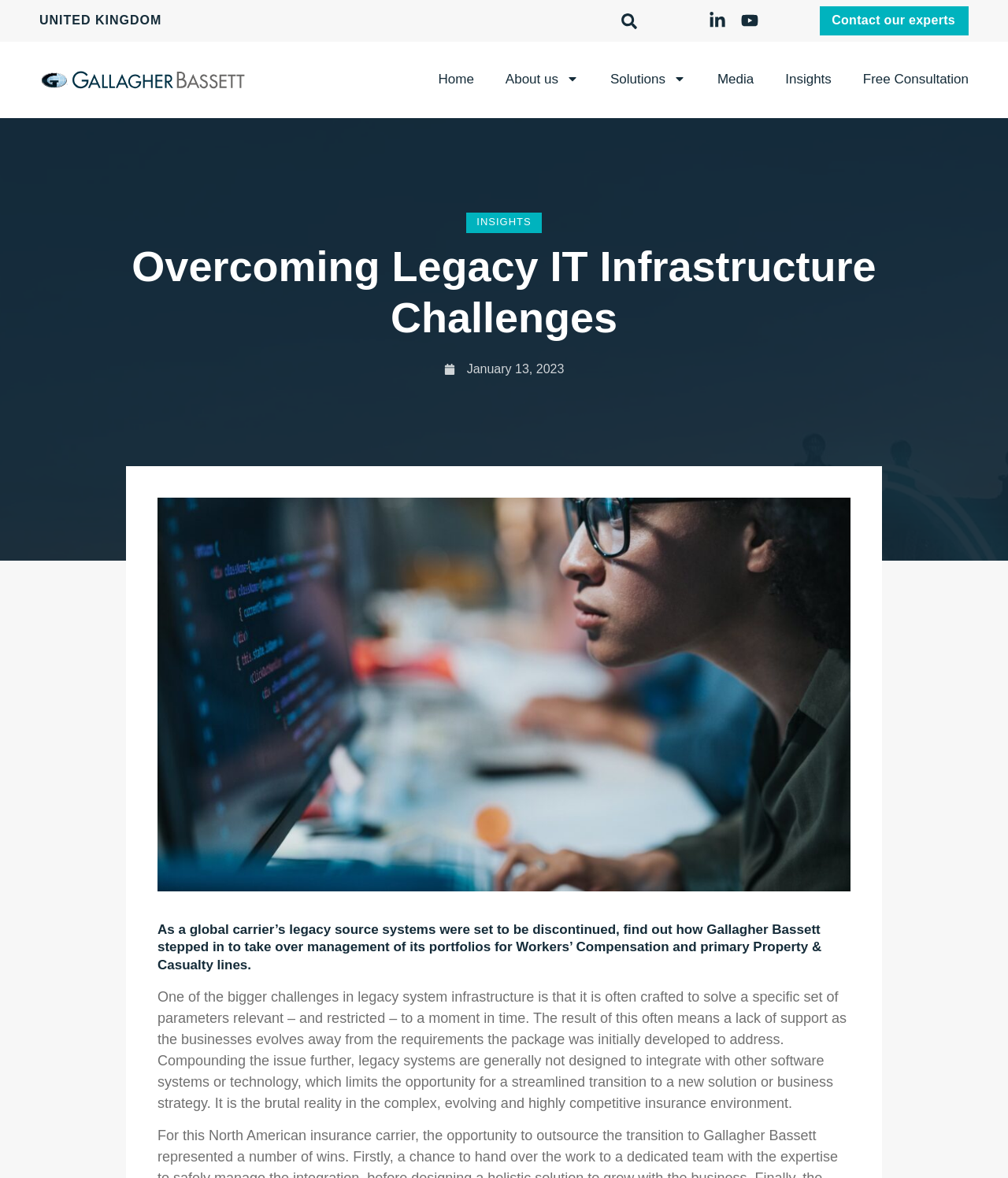Please provide the bounding box coordinates in the format (top-left x, top-left y, bottom-right x, bottom-right y). Remember, all values are floating point numbers between 0 and 1. What is the bounding box coordinate of the region described as: January 13, 2023

[0.44, 0.304, 0.56, 0.322]